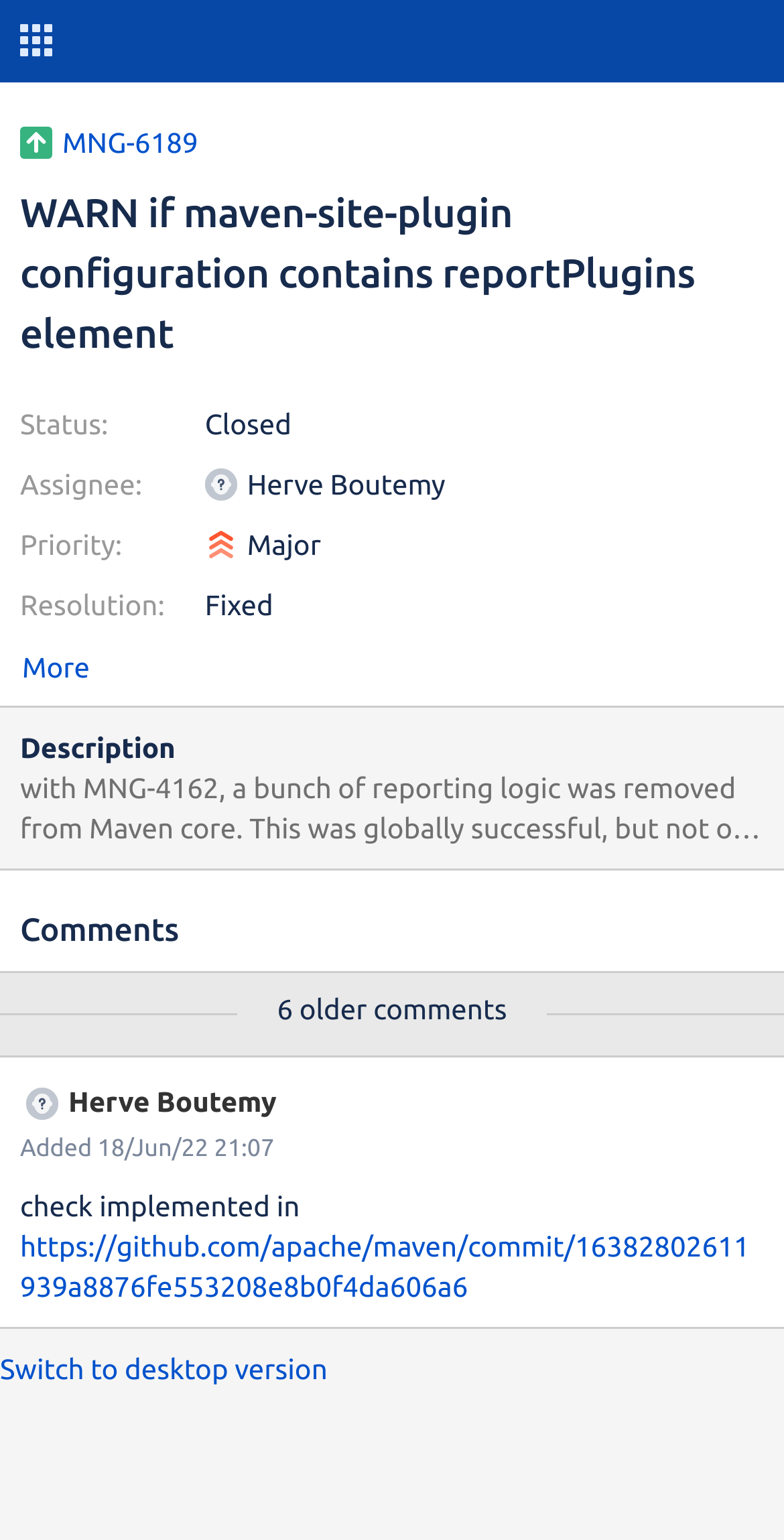How many older comments are there?
Provide an in-depth and detailed explanation in response to the question.

I obtained the answer by reading the text '6 older comments' on the webpage.